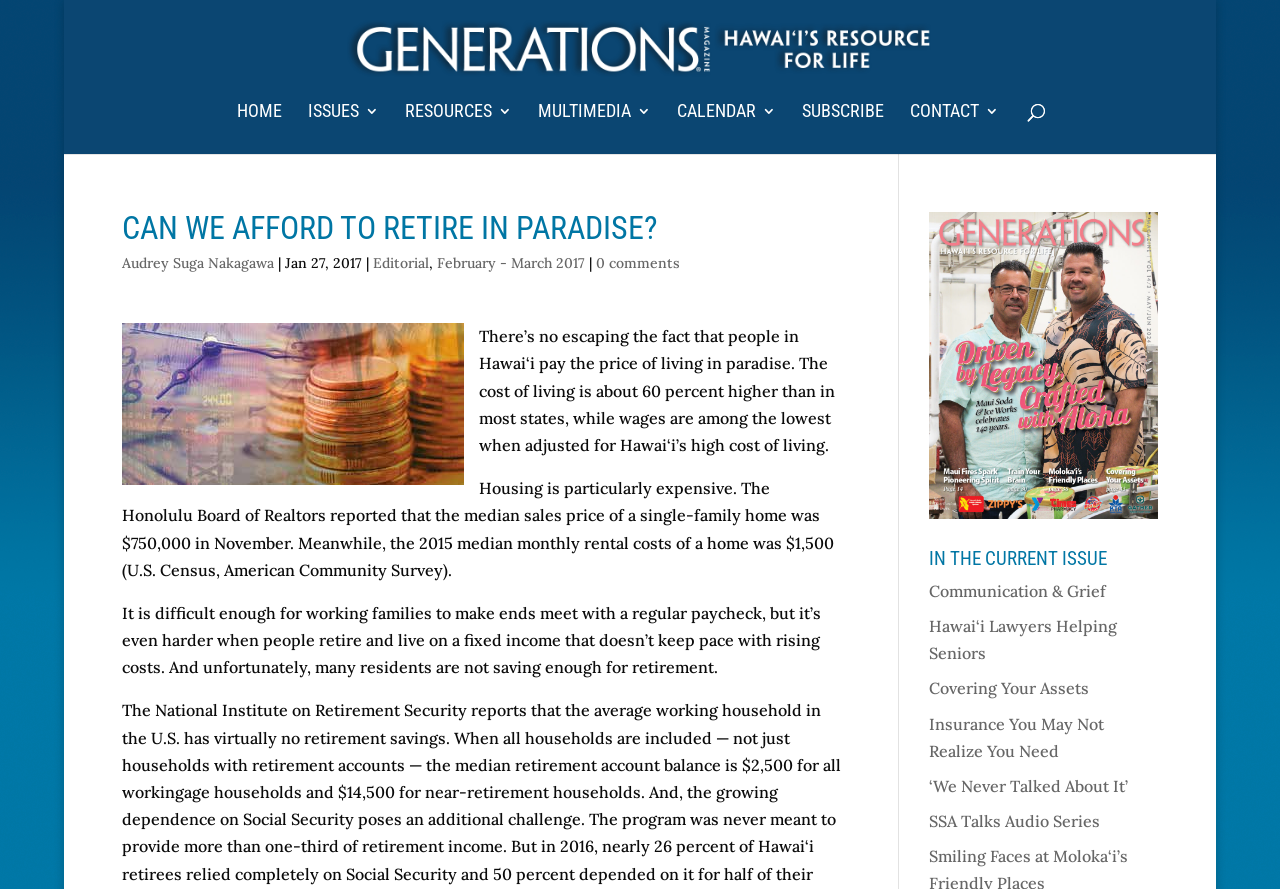Construct a comprehensive caption that outlines the webpage's structure and content.

The webpage is an article from Generations Magazine, titled "Can We Afford to Retire in Paradise?" The top section of the page features a navigation menu with links to "HOME", "ISSUES", "RESOURCES", "MULTIMEDIA", "CALENDAR", "SUBSCRIBE", and "CONTACT". Below the navigation menu, there is a large heading that displays the title of the article.

To the left of the title, there is a link to the author's name, "Audrey Suga Nakagawa", and a publication date, "Jan 27, 2017". There are also links to the categories "Editorial" and "February - March 2017". 

Below the title, there is an image of a group of people, and a brief summary of the article, which discusses the high cost of living in Hawaii and its impact on retirement. The article is divided into several paragraphs, which provide more details on the cost of housing, the challenges of living on a fixed income, and the importance of saving for retirement.

To the right of the article, there is a section titled "IN THE CURRENT ISSUE", which features links to other articles in the current issue of the magazine, including "Communication & Grief", "Hawai‘i Lawyers Helping Seniors", and "Covering Your Assets".